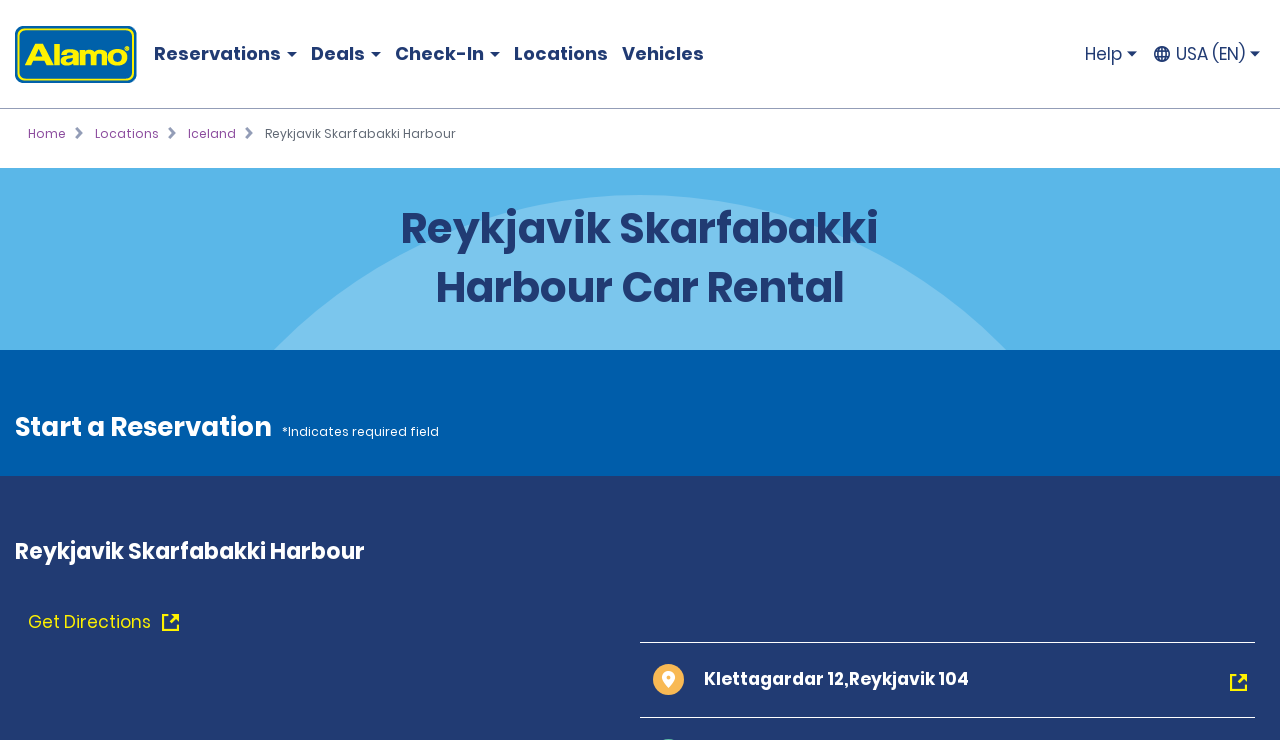Locate the bounding box coordinates of the clickable part needed for the task: "Select Reservations".

[0.115, 0.04, 0.232, 0.106]